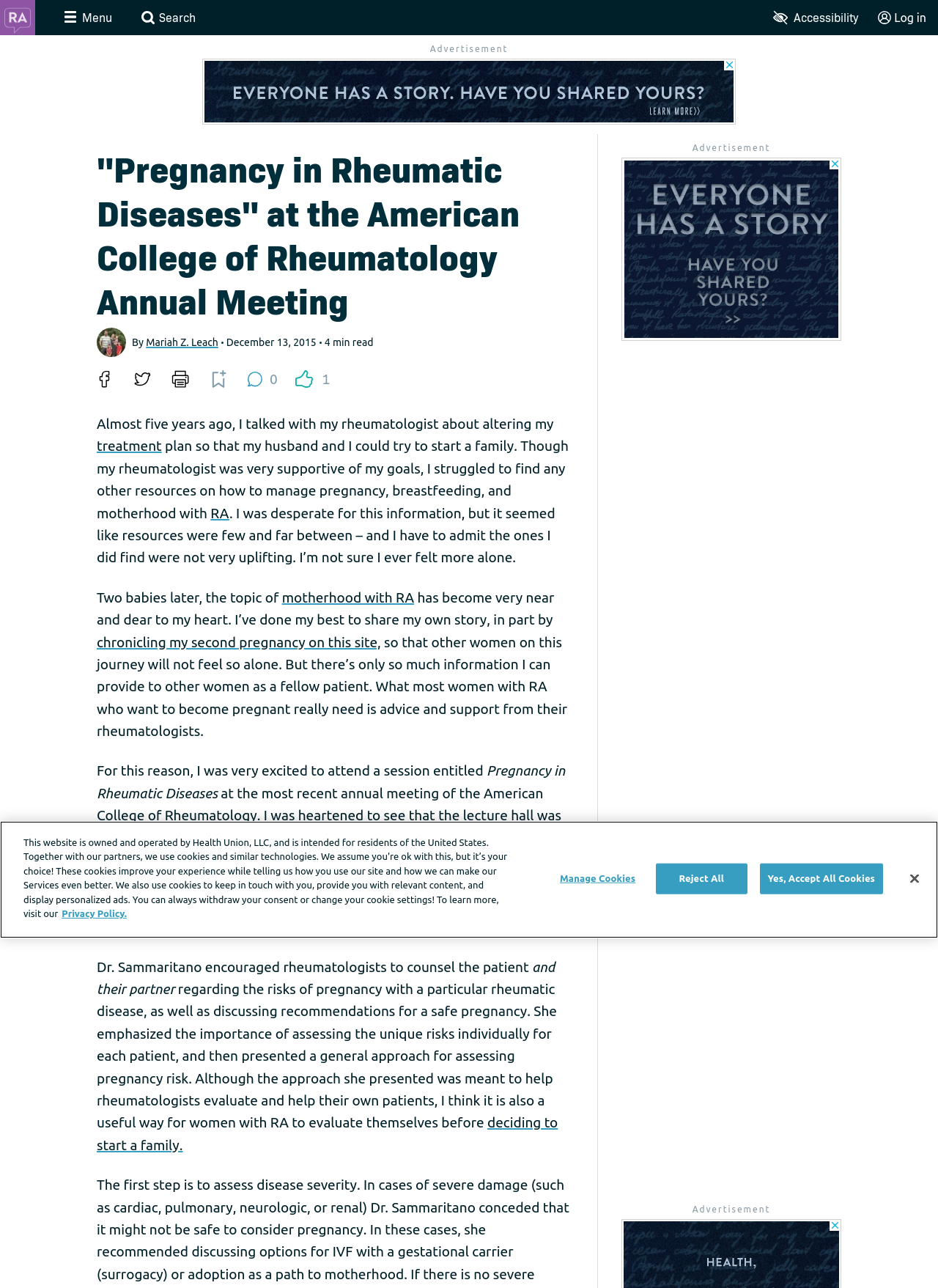Answer the question using only a single word or phrase: 
How many social media sharing options are available?

3